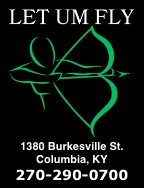What is the address listed on the graphic?
Please provide a full and detailed response to the question.

The caption states that the address '1380 Burkesville St., Columbia, KY' is listed beneath the image in a clear, white font, likely indicating the location of the business or venue being promoted.